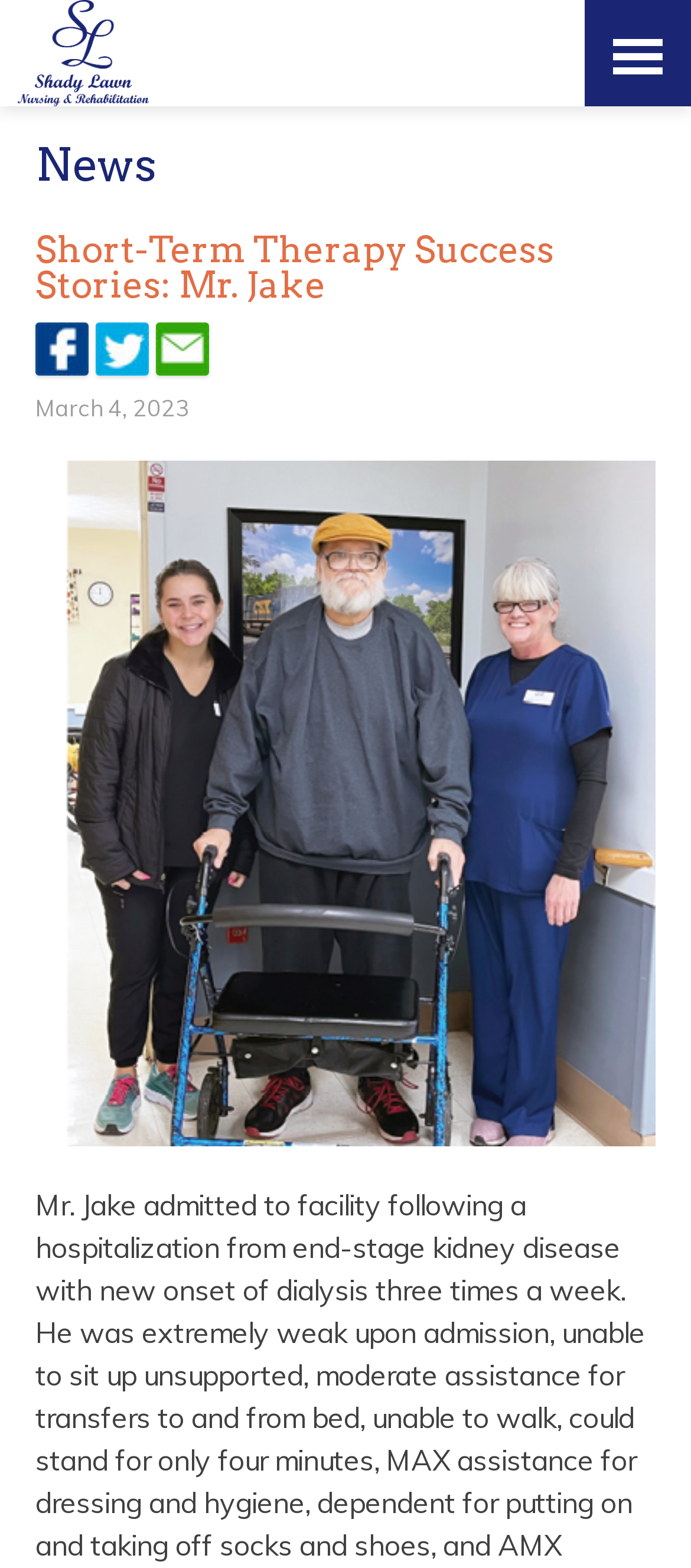By analyzing the image, answer the following question with a detailed response: What is the date of the success story?

I found the date by looking at the text element that says 'March 4, 2023' which is located below the heading 'Short-Term Therapy Success Stories: Mr. Jake'.